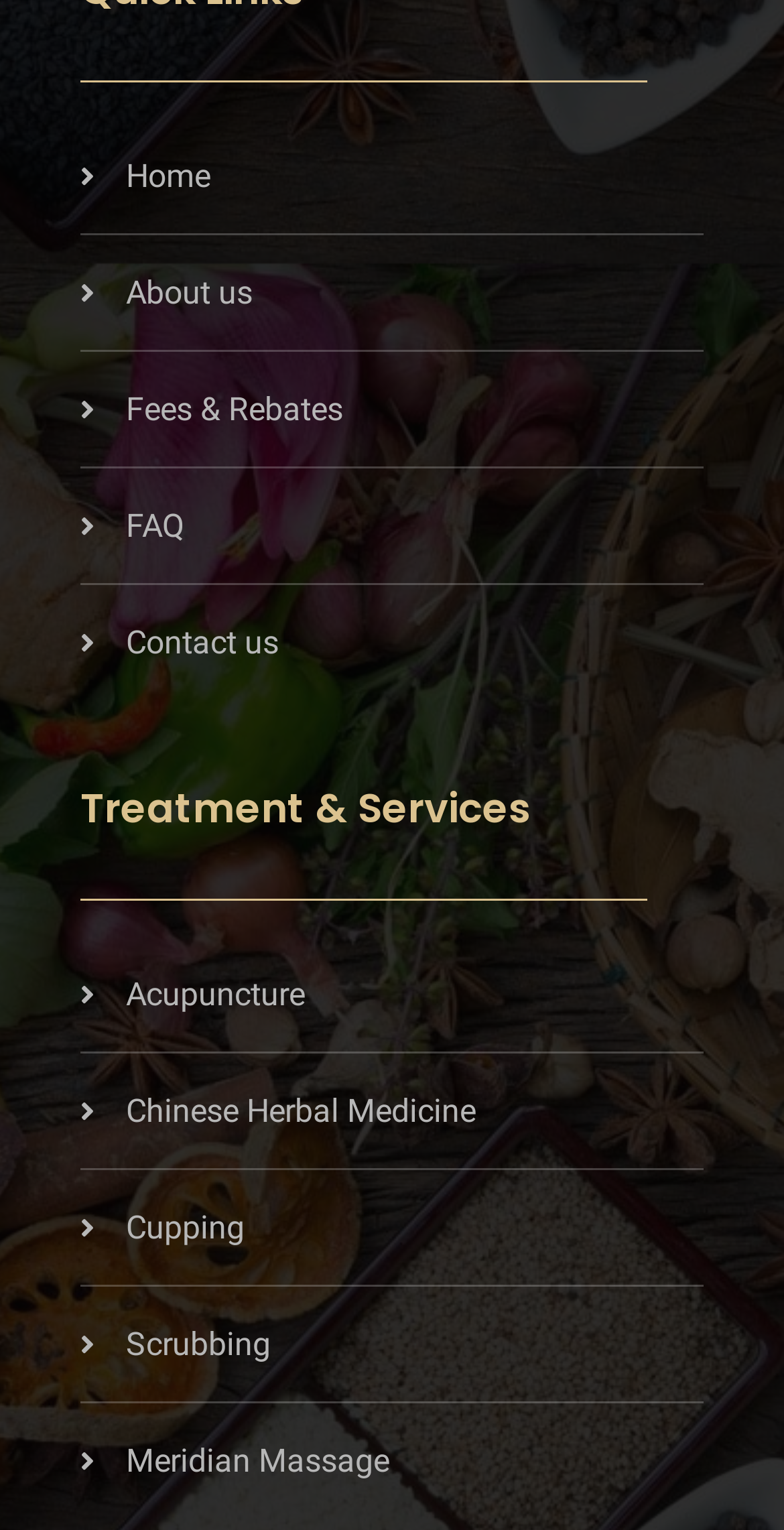Please locate the bounding box coordinates of the element that should be clicked to achieve the given instruction: "go to home page".

[0.103, 0.1, 0.897, 0.131]